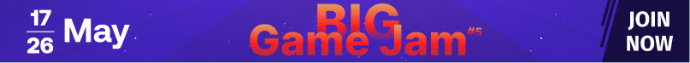What is the purpose of the 'JOIN NOW' call-to-action?
Answer the question in a detailed and comprehensive manner.

The 'JOIN NOW' call-to-action is a clear invitation for individuals to engage in the 'Big Game Jam #5' event, which suggests that the purpose is to encourage participants to join and be part of the collaborative event.